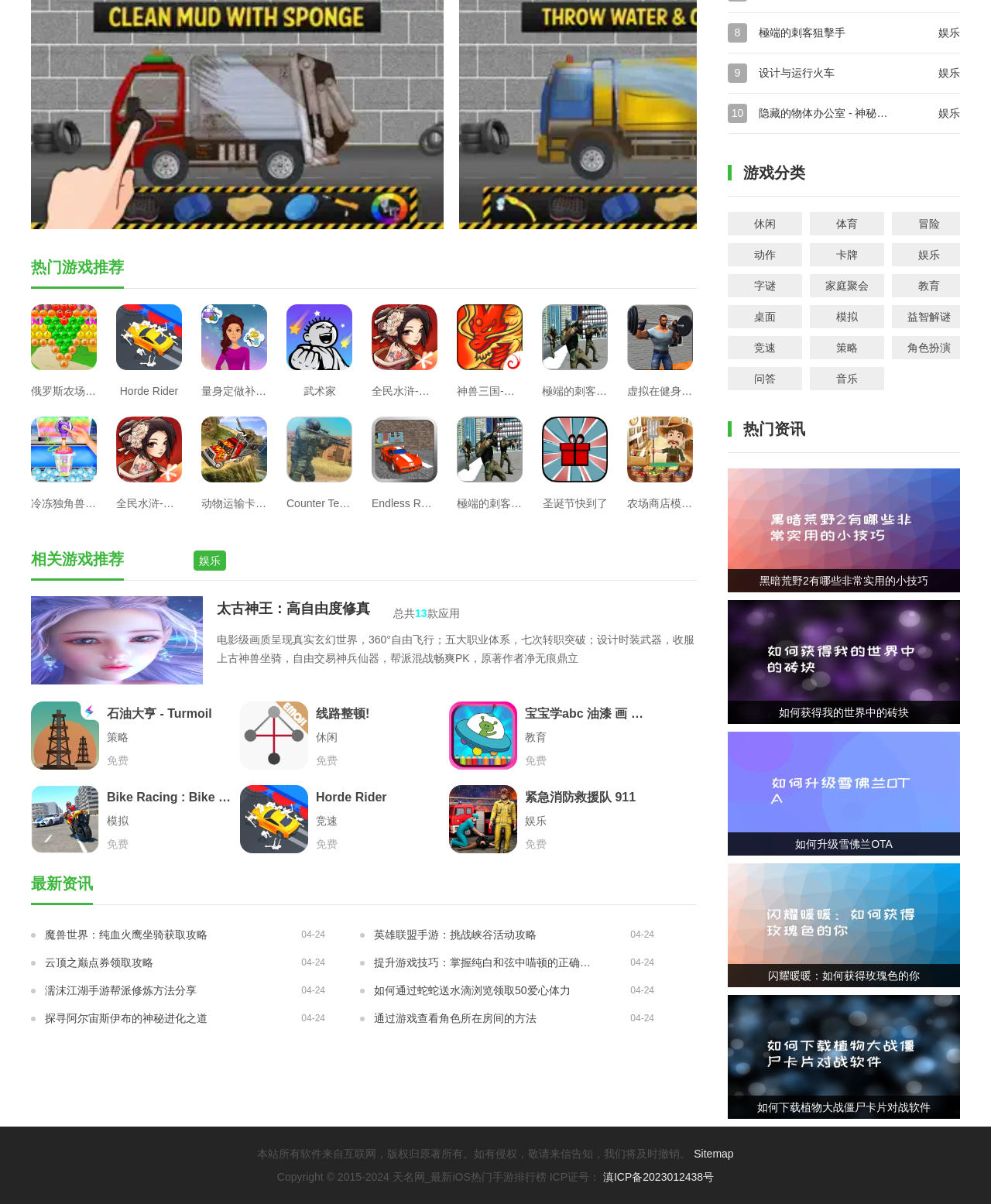What is the category of the game '石油大亨 - Turmoil'?
Respond with a short answer, either a single word or a phrase, based on the image.

Strategy